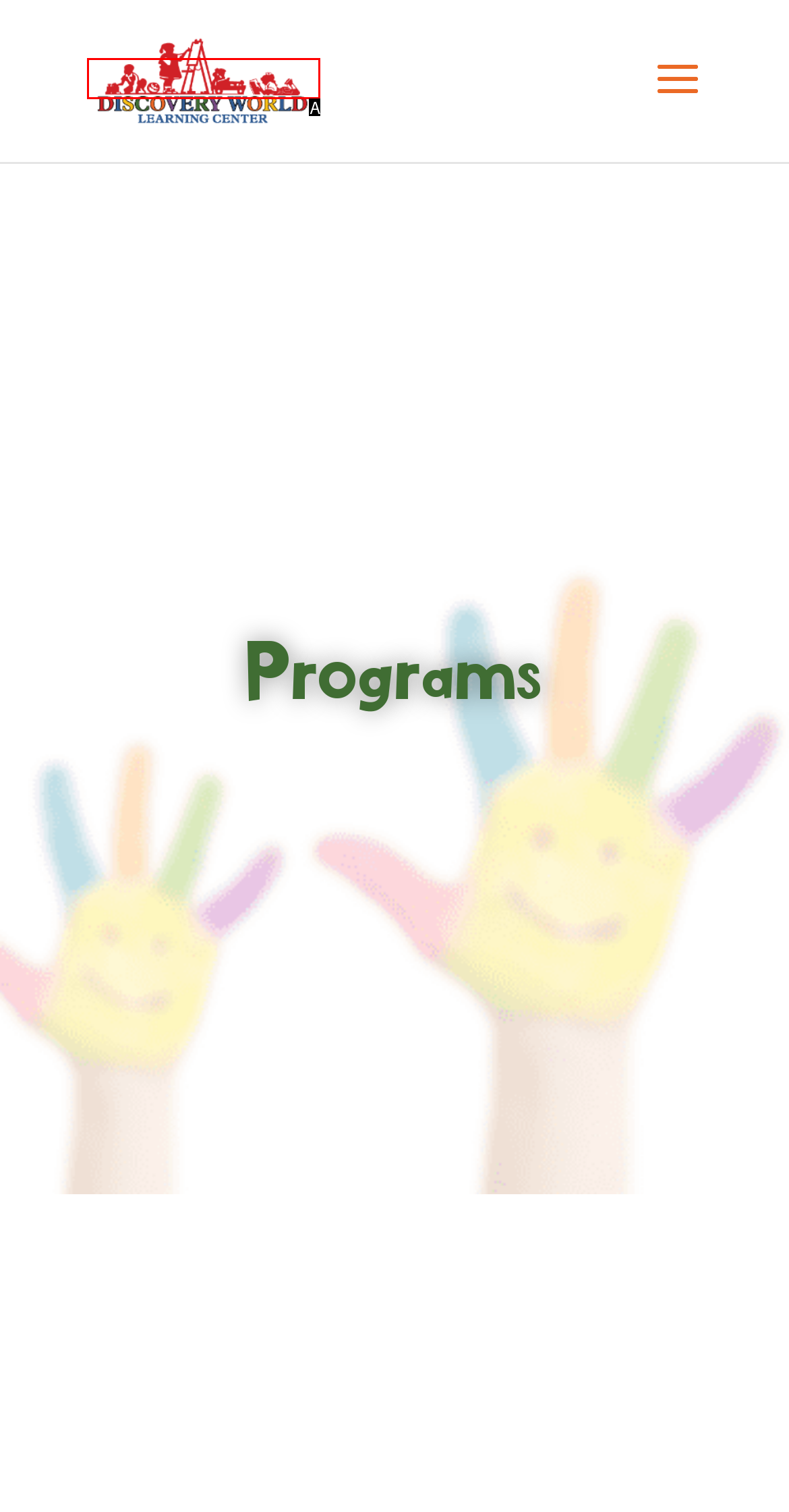Identify which HTML element matches the description: alt="Discovery World"
Provide your answer in the form of the letter of the correct option from the listed choices.

A